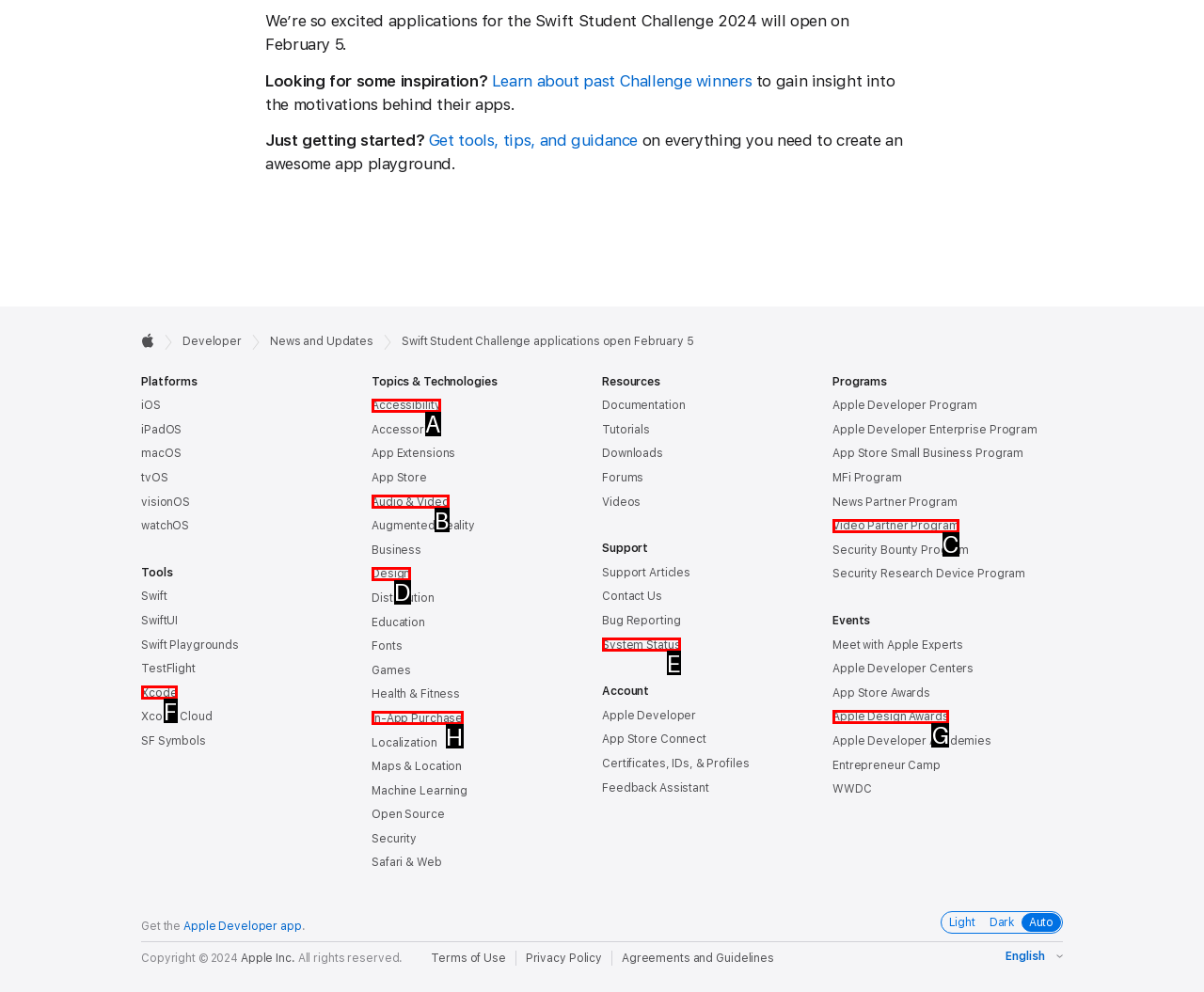Which UI element matches this description: parent_node: Search for:?
Reply with the letter of the correct option directly.

None